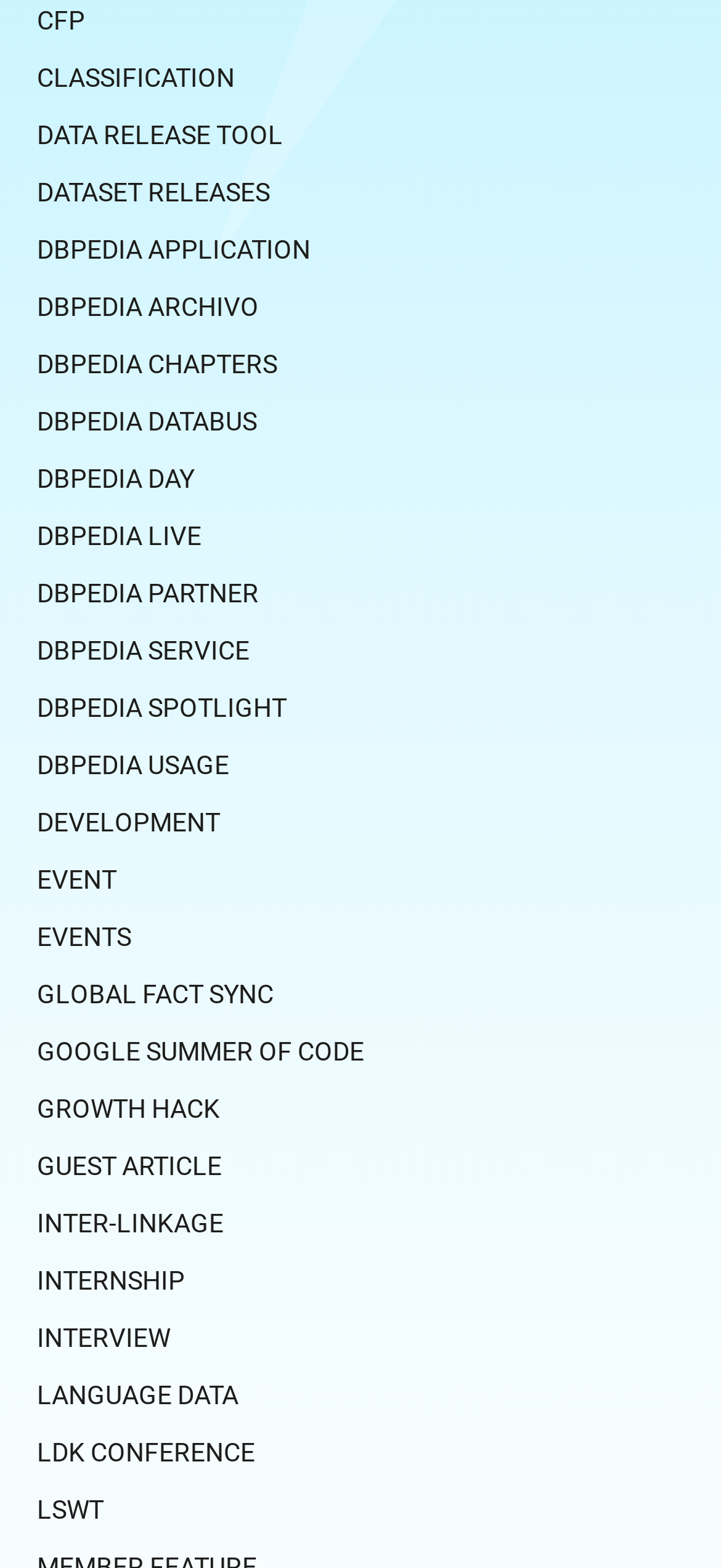Find the bounding box of the UI element described as follows: "Online Bill Pay".

None